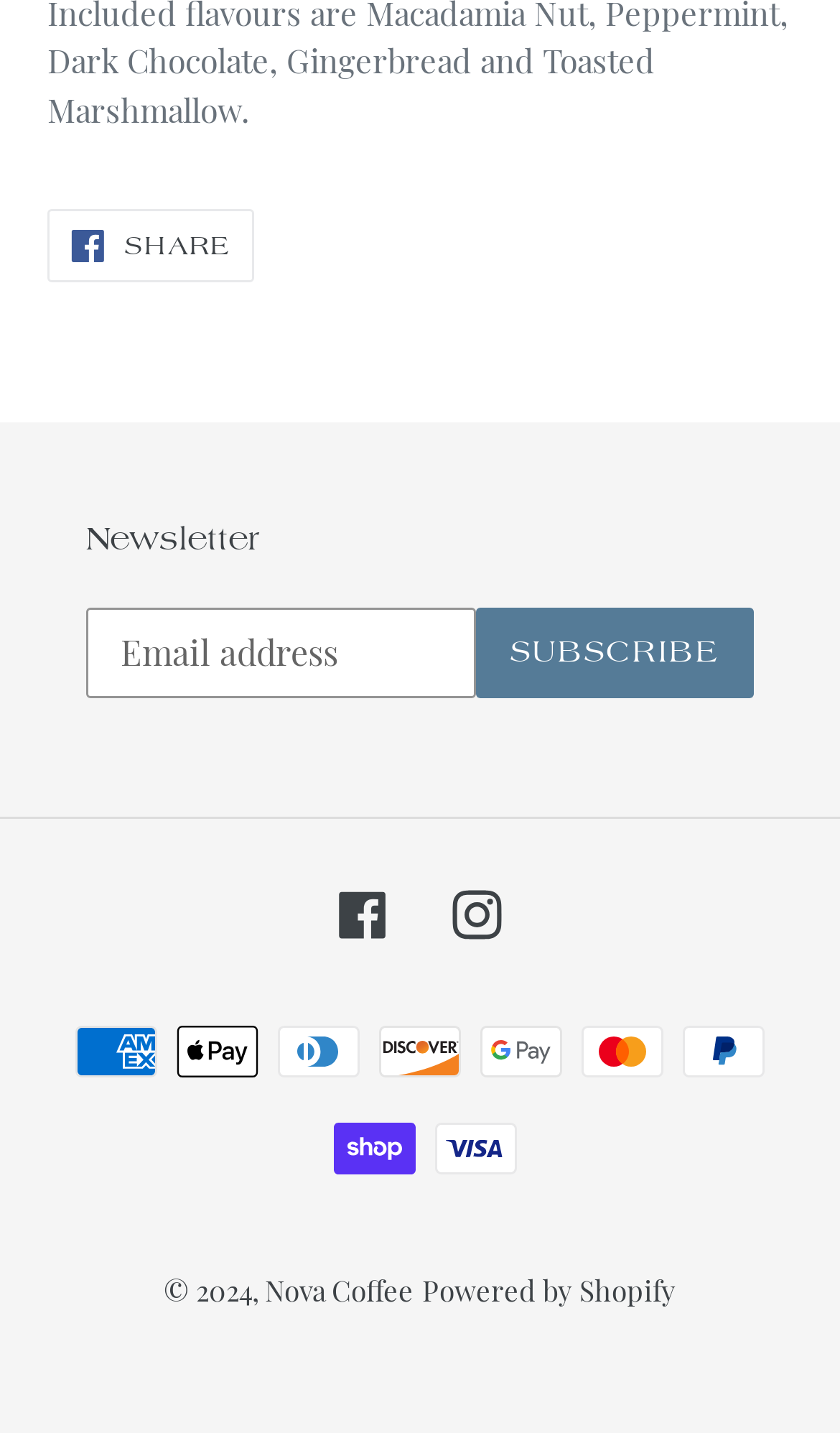Give a one-word or short-phrase answer to the following question: 
What is the copyright year?

2024